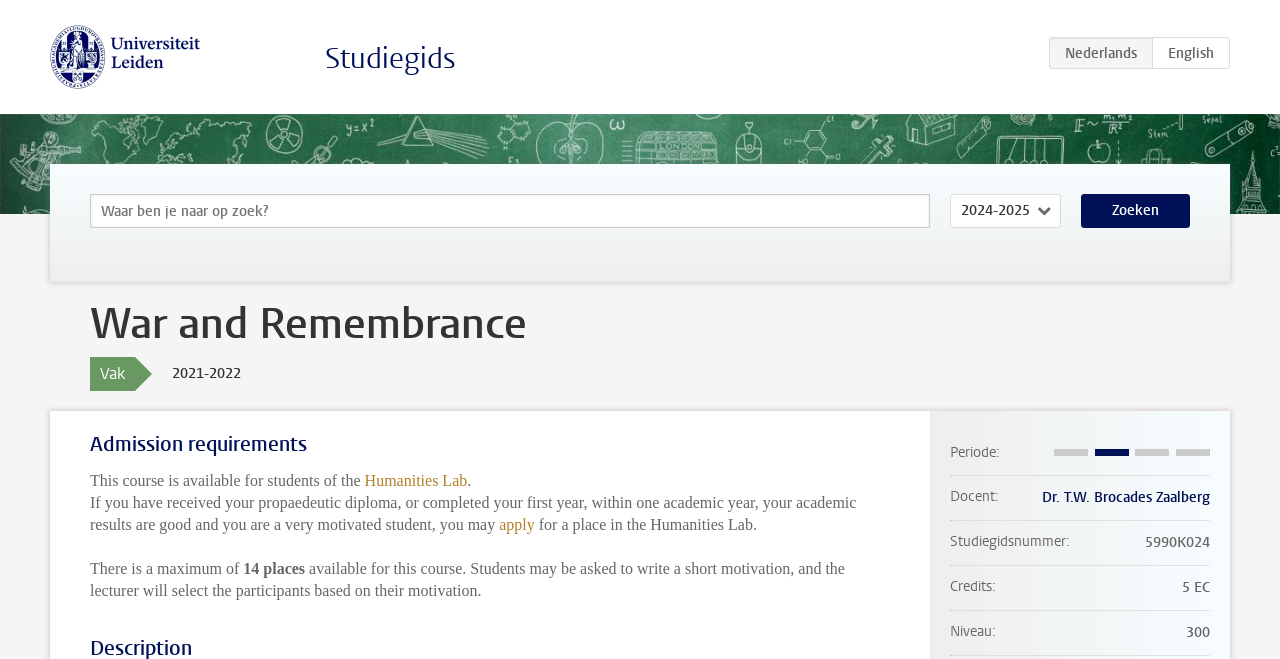Please give the bounding box coordinates of the area that should be clicked to fulfill the following instruction: "Click on the link to learn more about property management". The coordinates should be in the format of four float numbers from 0 to 1, i.e., [left, top, right, bottom].

None